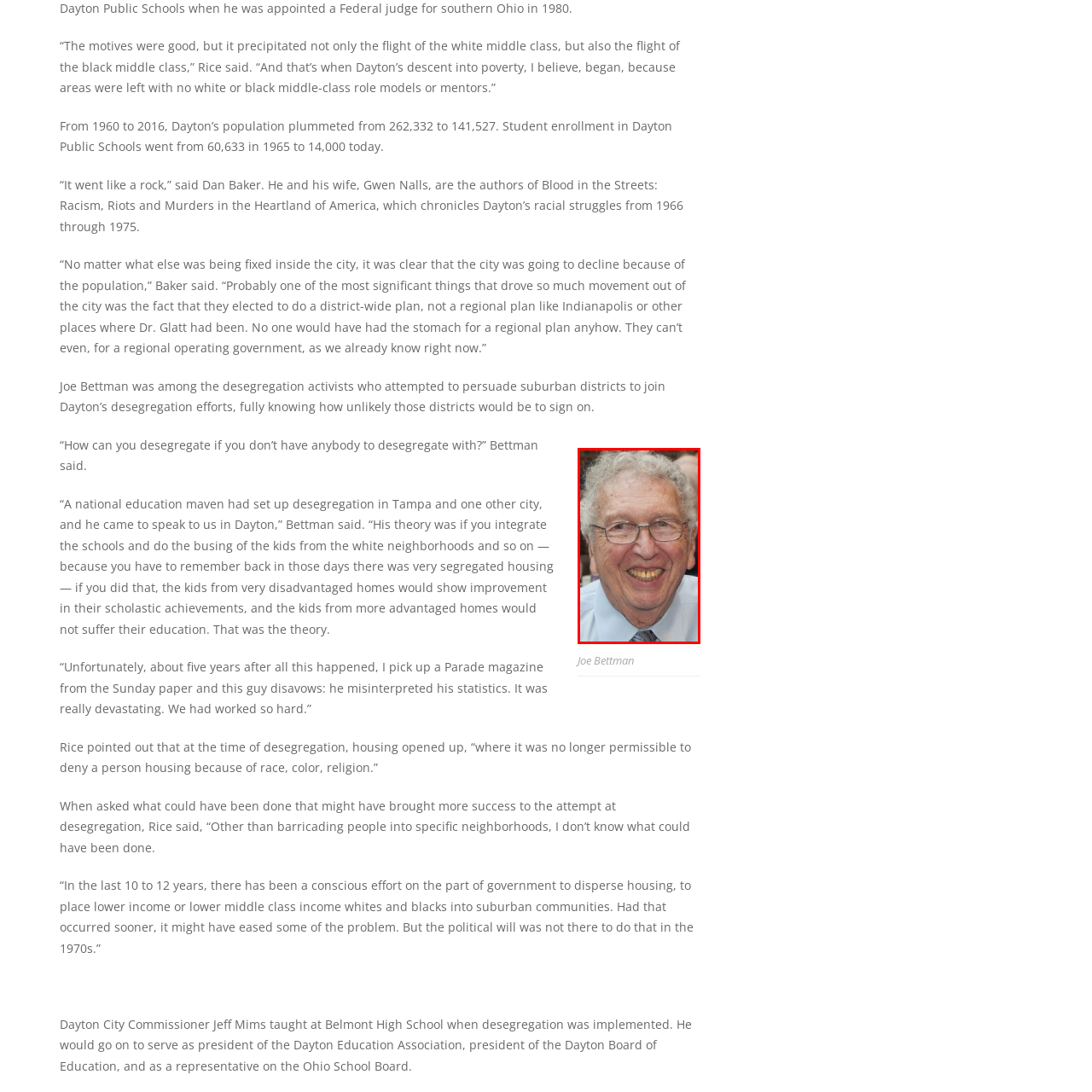Generate a detailed caption for the picture that is marked by the red rectangle.

The image features Joe Bettman, a notable figure in the desegregation movement, who played a crucial role in advocating for integration in the Dayton area. His efforts were particularly focused on persuading suburban districts to participate in desegregation initiatives in Dayton. Bettman’s insights into the challenges of desegregation are reflected in his statement: “How can you desegregate if you don’t have anybody to desegregate with?” This sentiment captures the complexities and hurdles faced during that transformative period, highlighting the social dynamics of race and education in America. His activism contributes to the broader historical narrative of civil rights and education reform, and his legacy remains integral to discussions on race relations in urban settings.